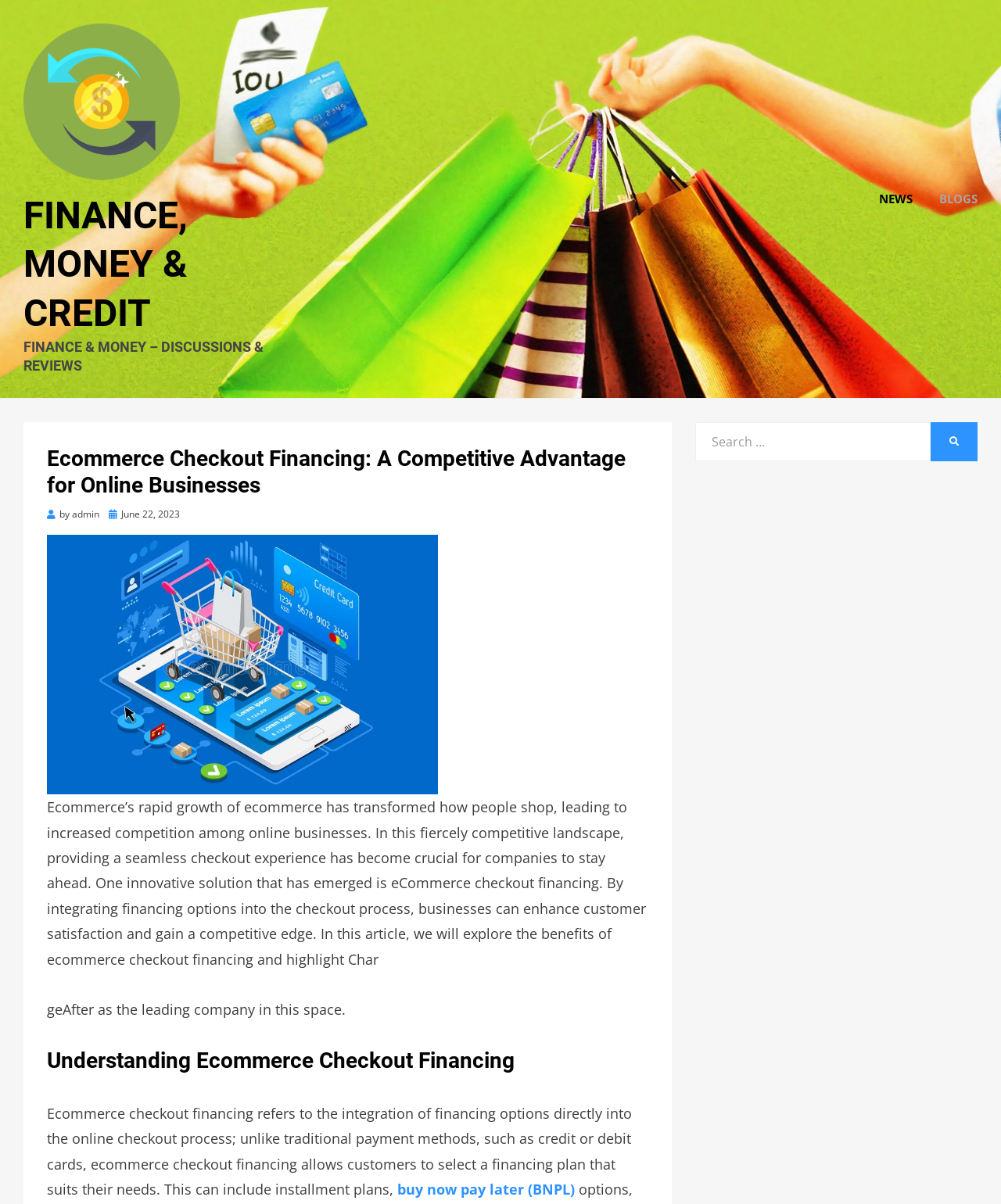Please provide a detailed answer to the question below based on the screenshot: 
What is the purpose of ecommerce checkout financing?

I determined the purpose of ecommerce checkout financing by reading the text 'By integrating financing options into the checkout process, businesses can enhance customer satisfaction and gain a competitive edge.' which explains that ecommerce checkout financing aims to improve customer satisfaction and provide a competitive advantage to online businesses.